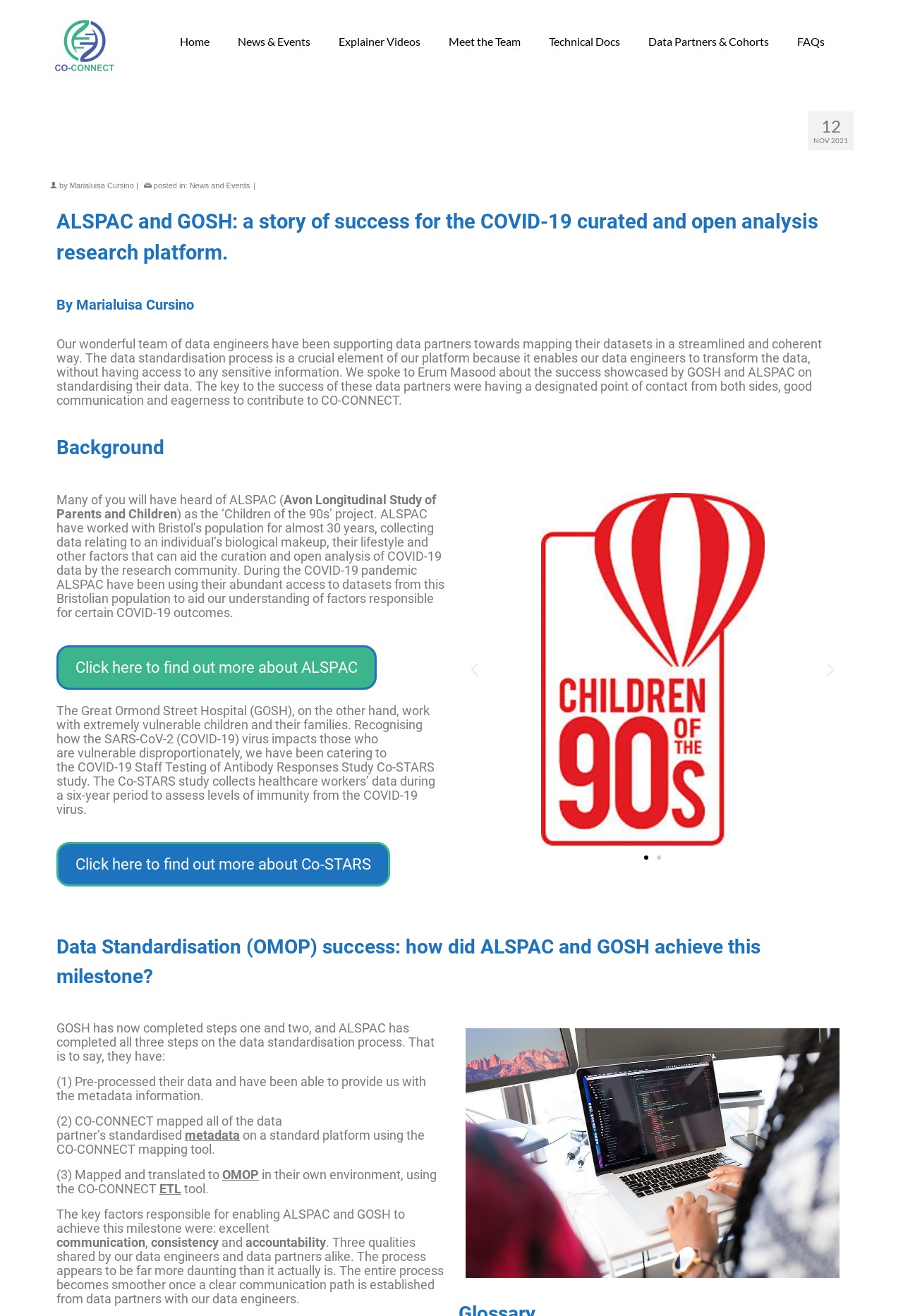Look at the image and give a detailed response to the following question: What is the name of the research platform?

The name of the research platform is mentioned in the link 'CO-CONNECT' at the top of the webpage, and also in the heading 'ALSPAC and GOSH: a story of success for the COVID-19 curated and open analysis research platform – CO-CONNECT'.